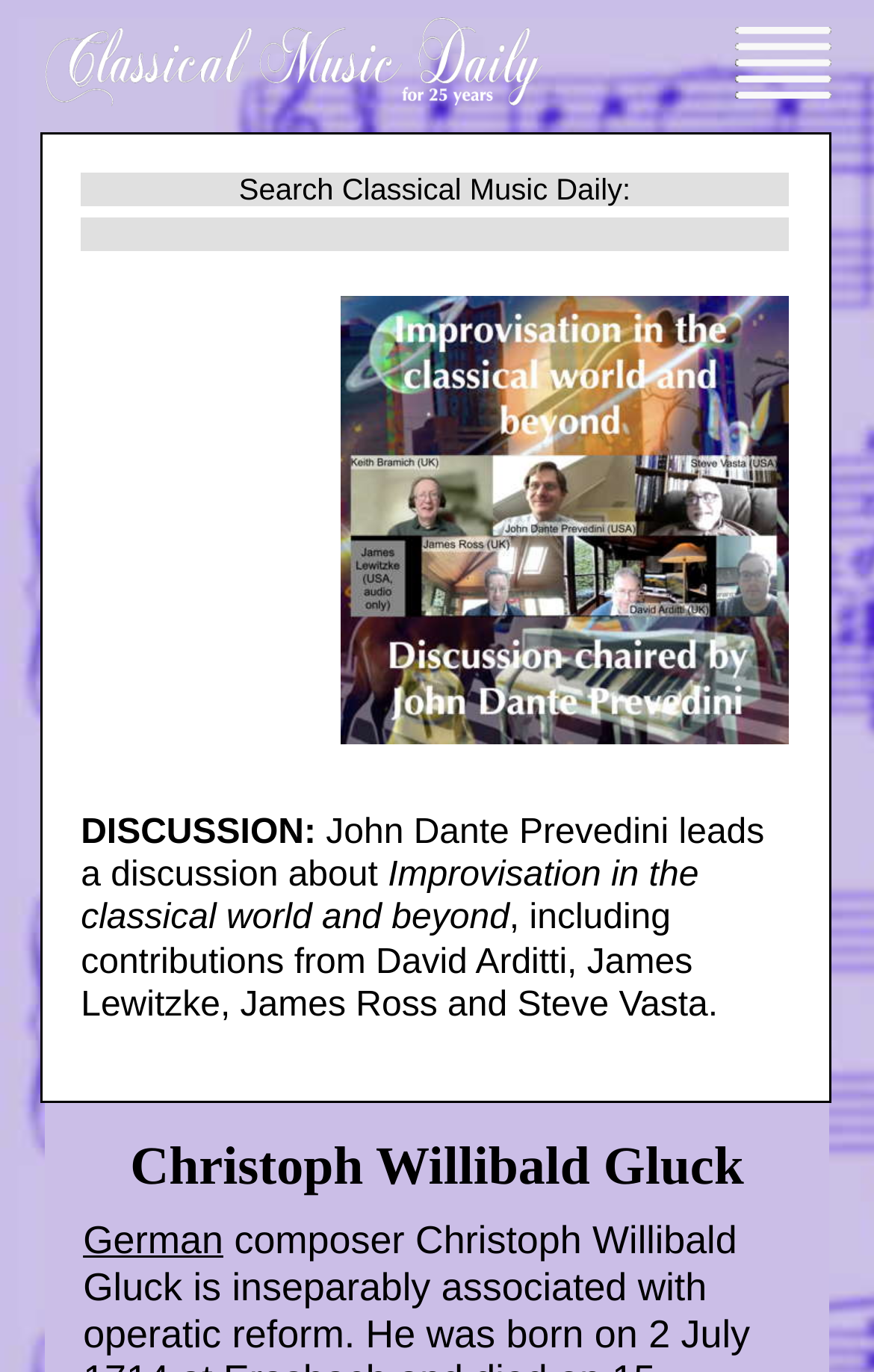Using the webpage screenshot, locate the HTML element that fits the following description and provide its bounding box: "full article".

None